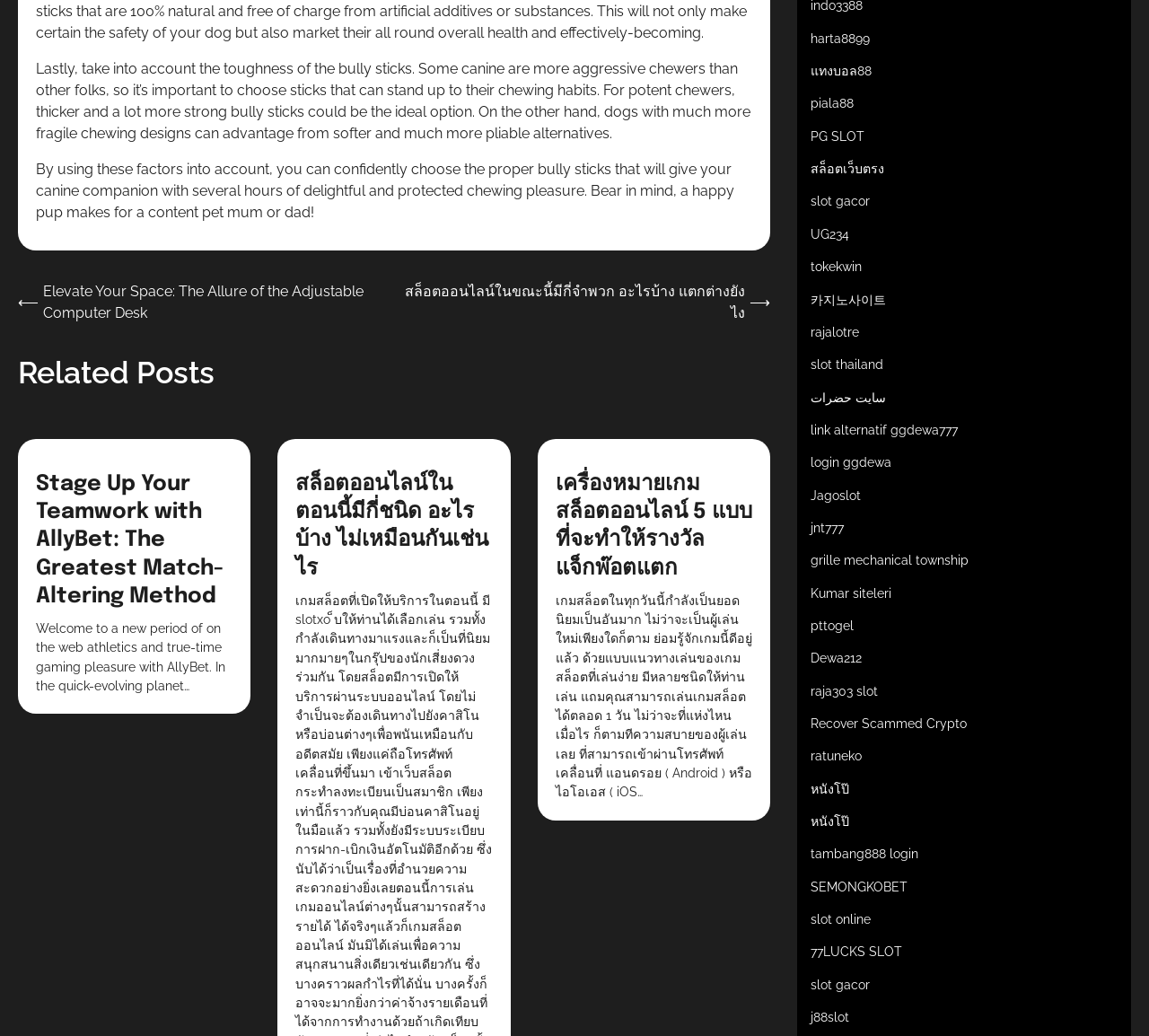Use the information in the screenshot to answer the question comprehensively: What type of content is listed under 'Related Posts'?

The 'Related Posts' section lists several links with titles related to online gaming and sports, such as 'Stage Up Your Teamwork with AllyBet' and 'สล็อตออนไลน์ในตอนนี้มีกี่ชนิด อะไรบ้าง ไม่เหมือนกันเช่นไร'.